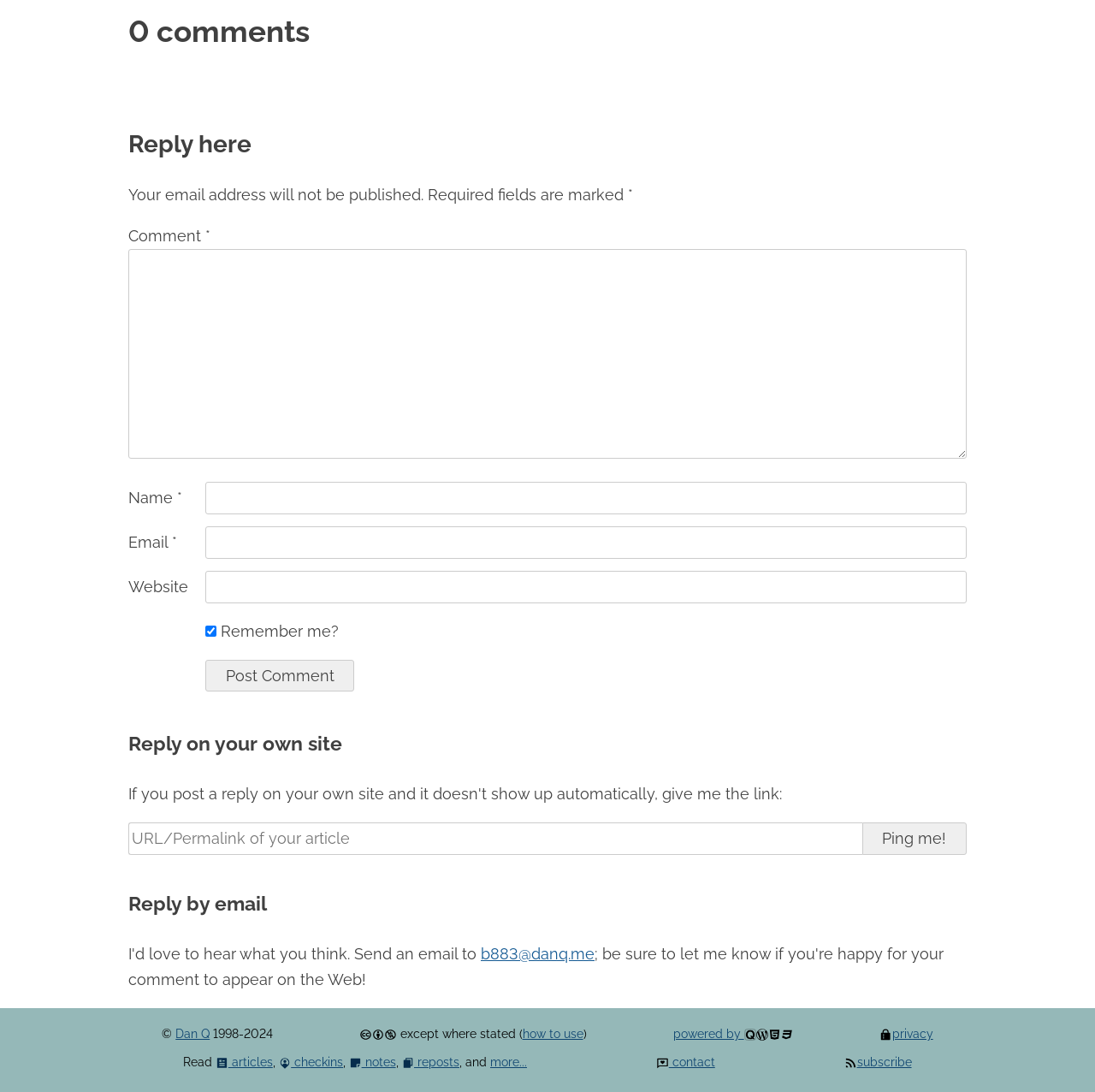Can you identify the bounding box coordinates of the clickable region needed to carry out this instruction: 'Type your name'? The coordinates should be four float numbers within the range of 0 to 1, stated as [left, top, right, bottom].

[0.188, 0.441, 0.883, 0.471]